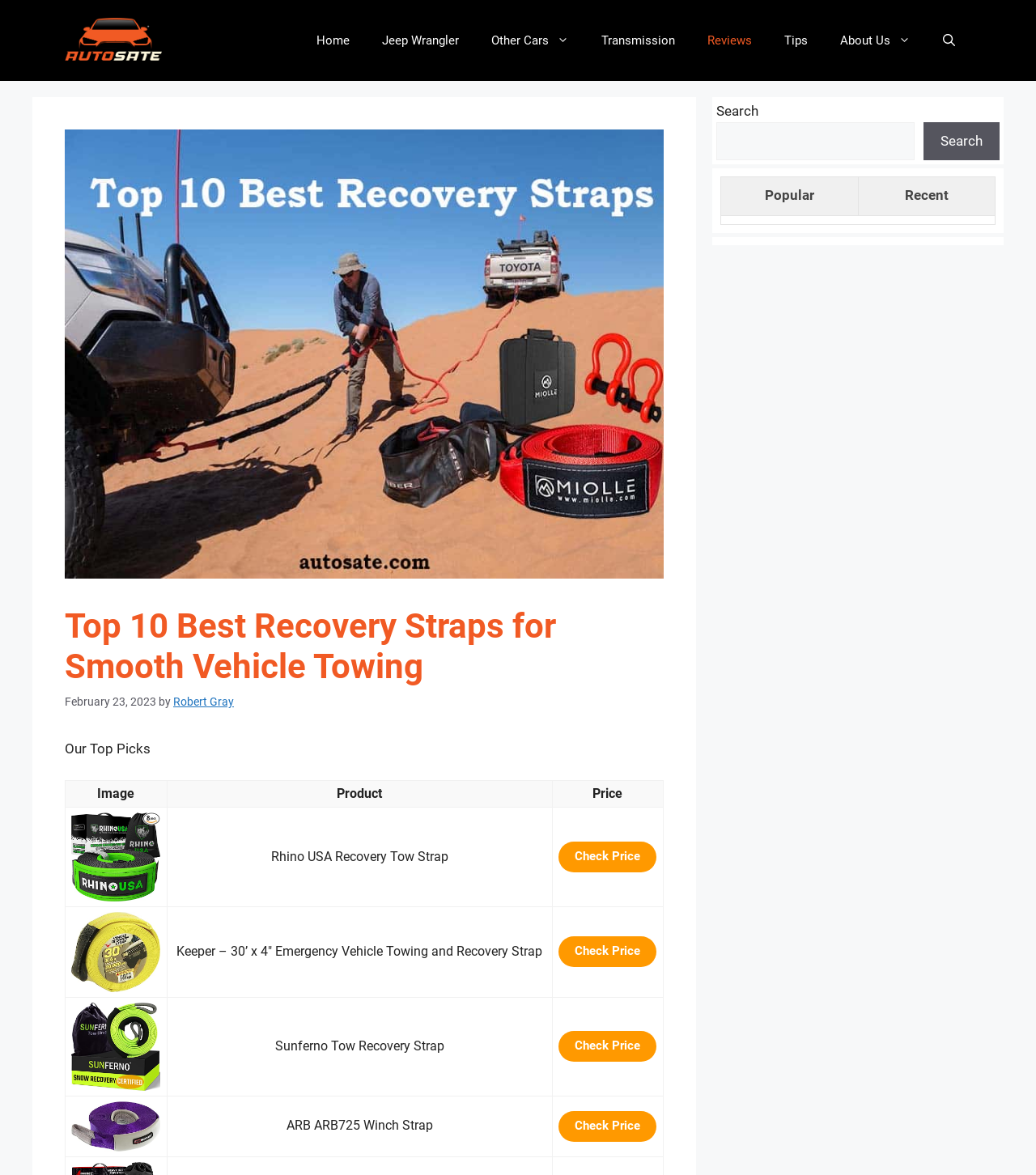Extract the bounding box coordinates for the HTML element that matches this description: "Check Price". The coordinates should be four float numbers between 0 and 1, i.e., [left, top, right, bottom].

[0.539, 0.797, 0.634, 0.823]